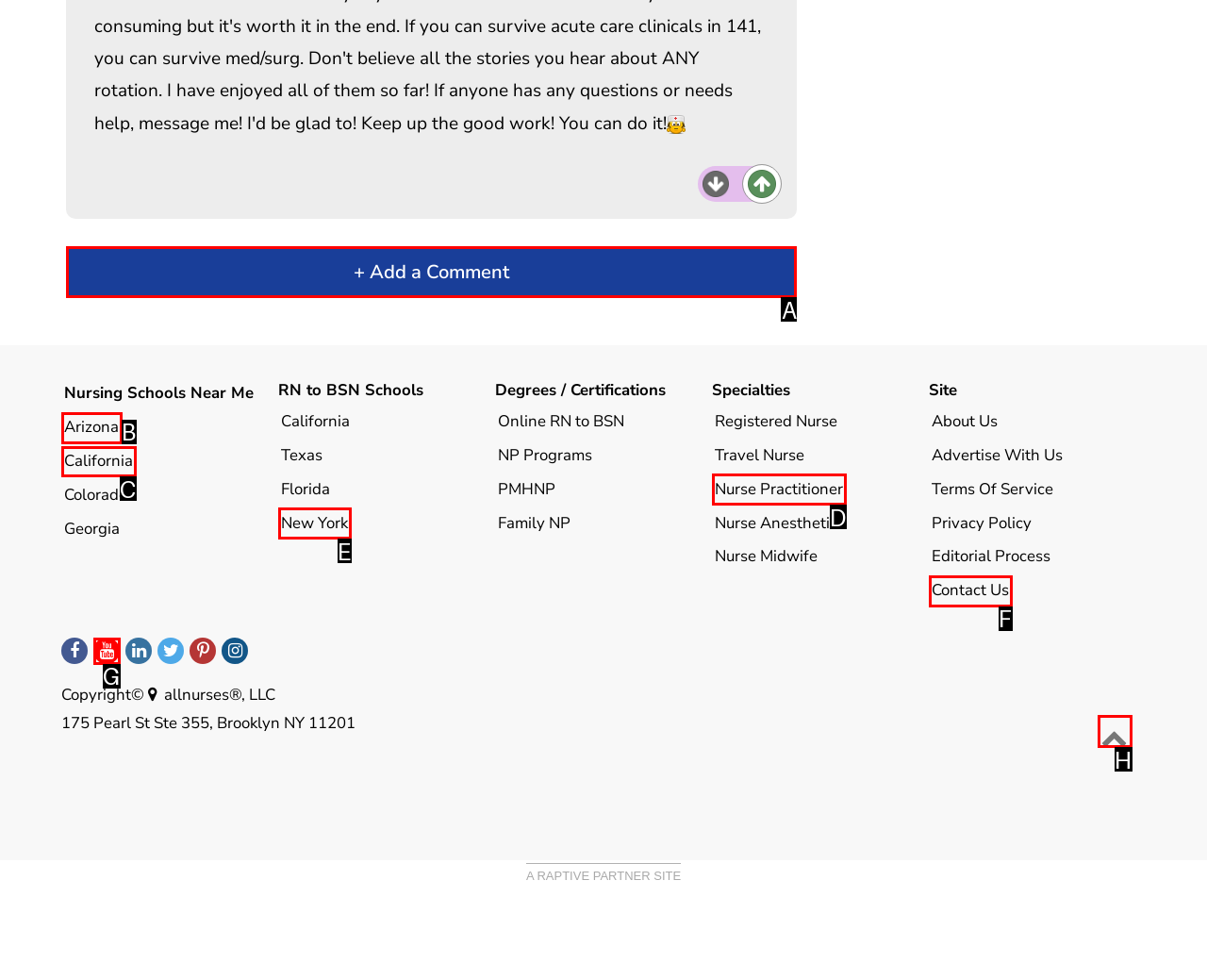Identify the correct UI element to click for the following task: Add a comment Choose the option's letter based on the given choices.

A